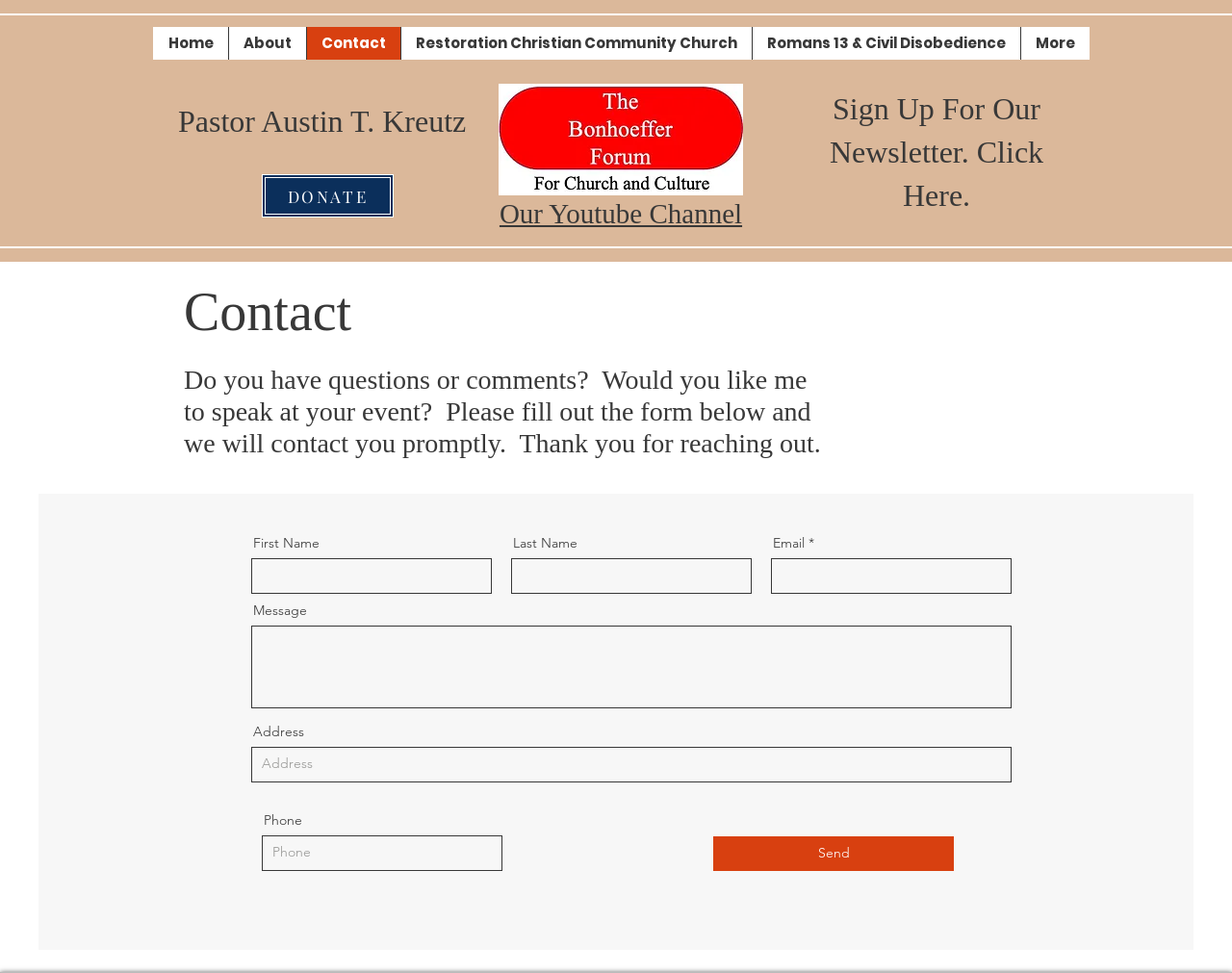What information is required to submit the contact form?
Please provide a full and detailed response to the question.

The contact form on this webpage requires users to enter their email address, which is marked as a required field, in addition to other optional fields such as first name, last name, message, address, and phone number.